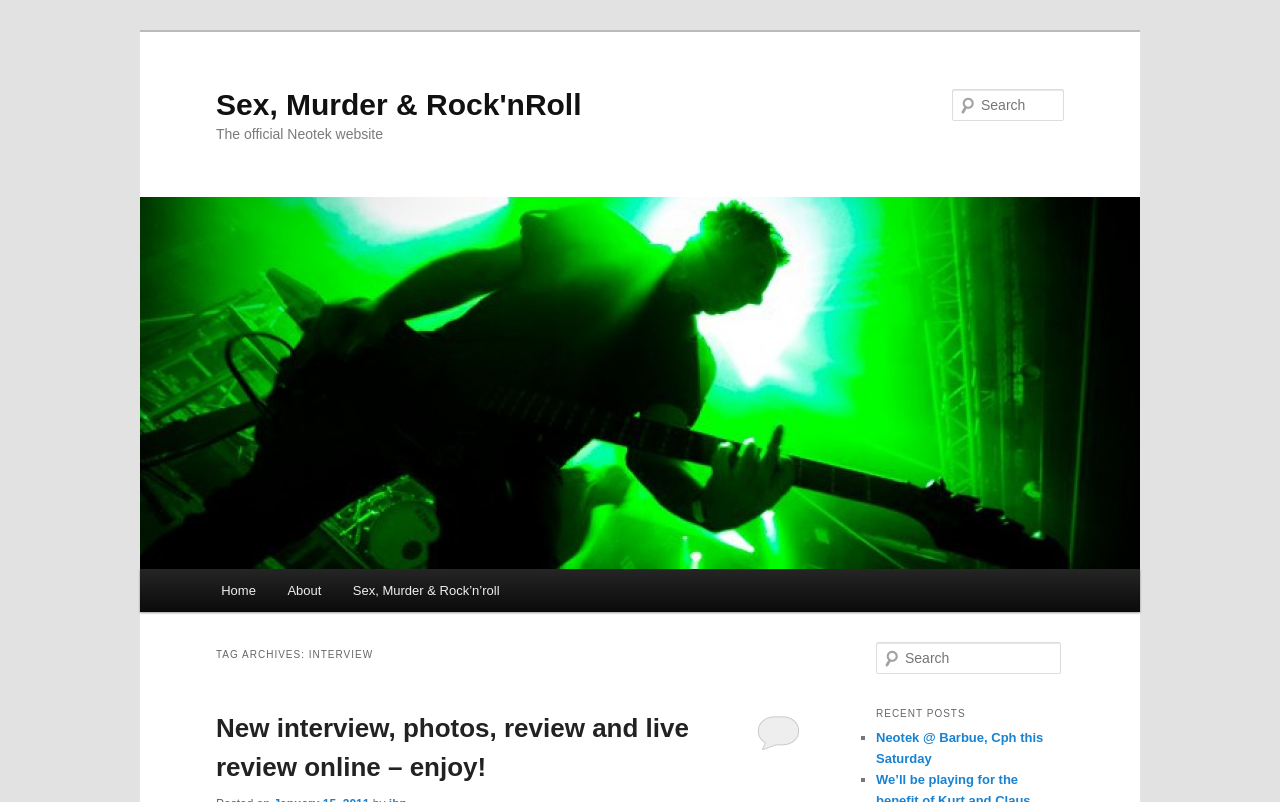From the webpage screenshot, predict the bounding box of the UI element that matches this description: "Reply".

[0.591, 0.89, 0.625, 0.935]